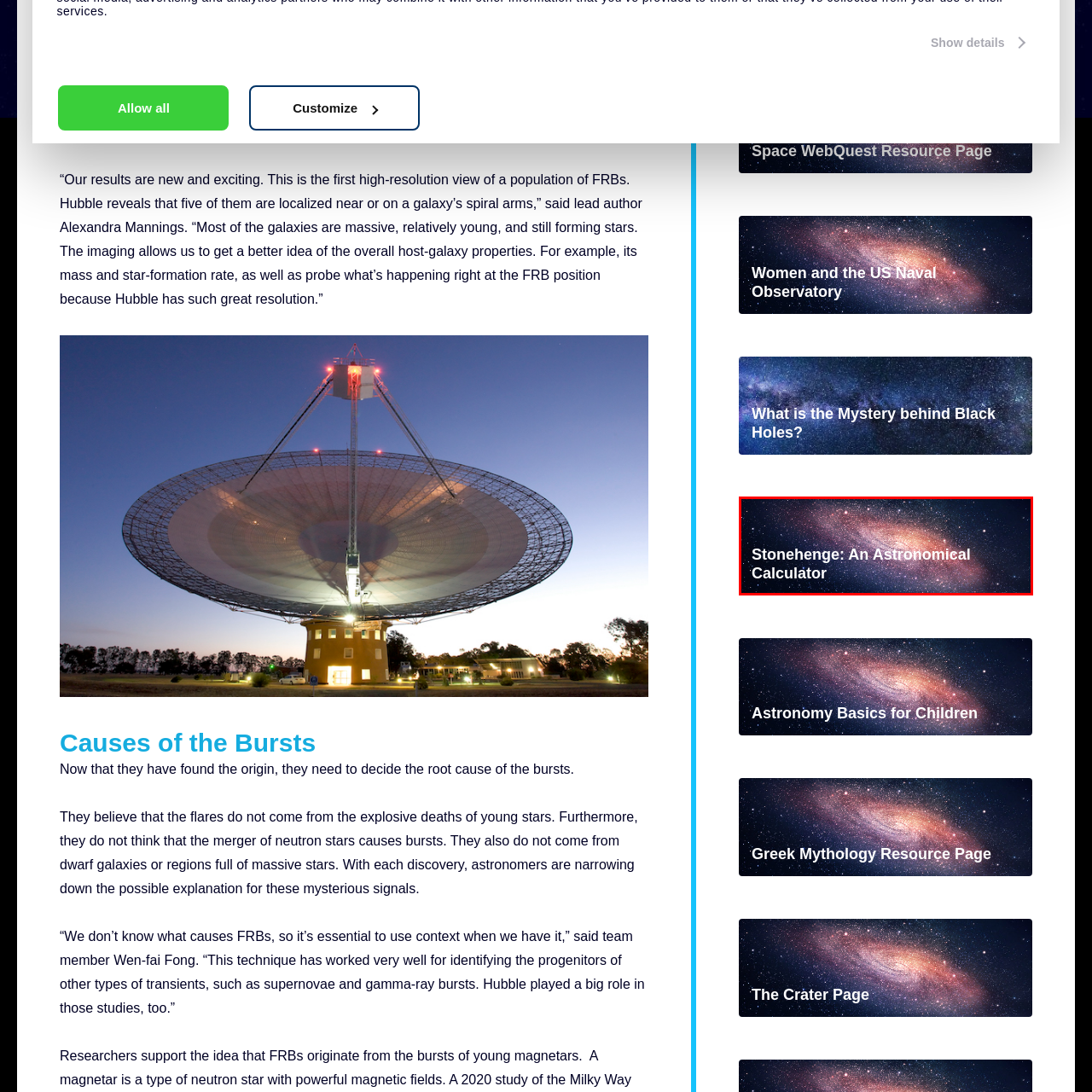Explain in detail what is happening in the red-marked area of the image.

The image features a captivating cosmic backdrop depicting a galaxy, enhancing the theme of exploration and astronomy. Above the stellar scene is bold text that reads "Stonehenge: An Astronomical Calculator." This title suggests a discussion of the ancient monument Stonehenge and its historical significance in astronomical observations and calculations. The image effectively evokes a sense of wonder about the connection between ancient civilizations and their understanding of celestial phenomena.